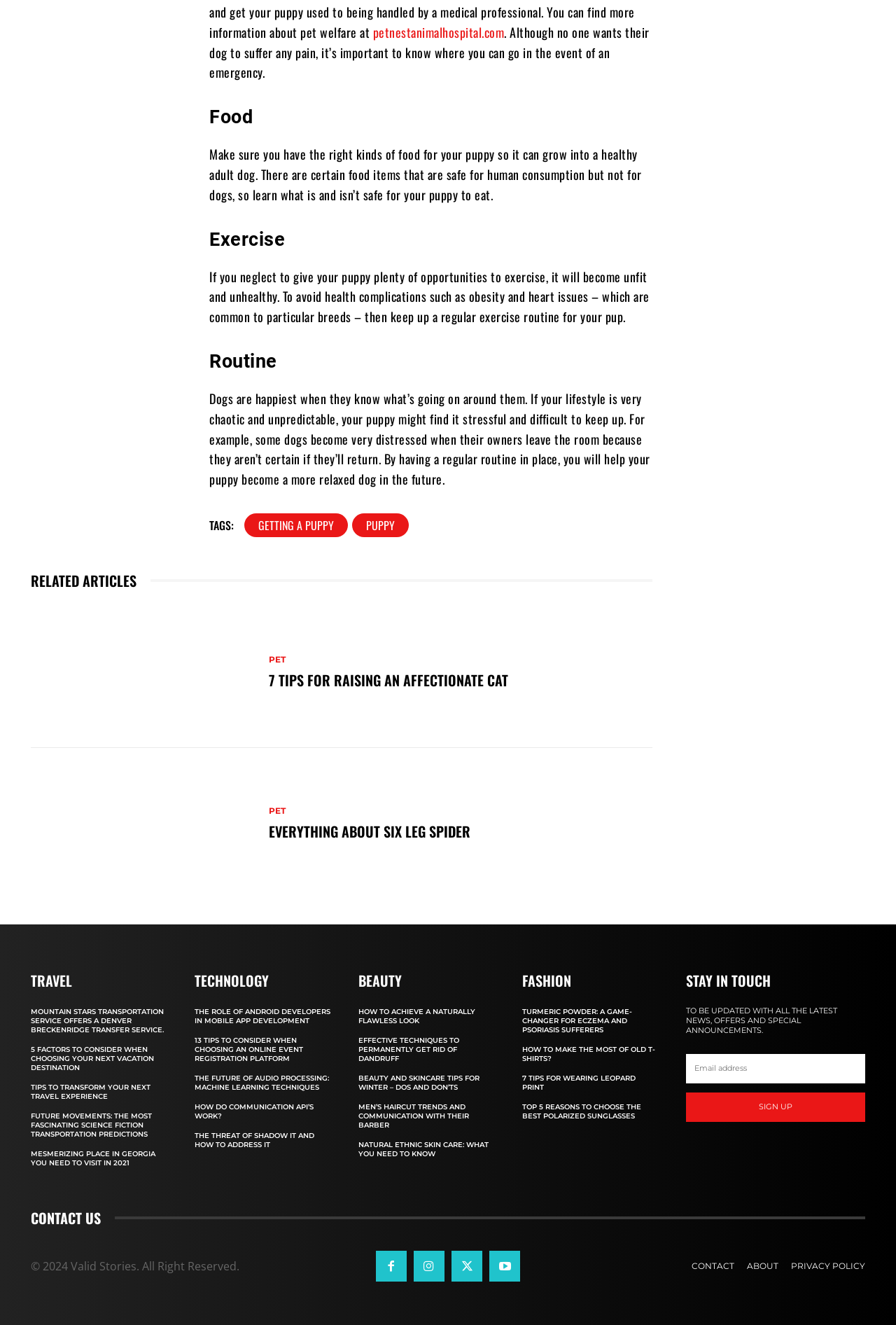Answer the following query concisely with a single word or phrase:
What is the last link in the webpage?

PRIVACY POLICY